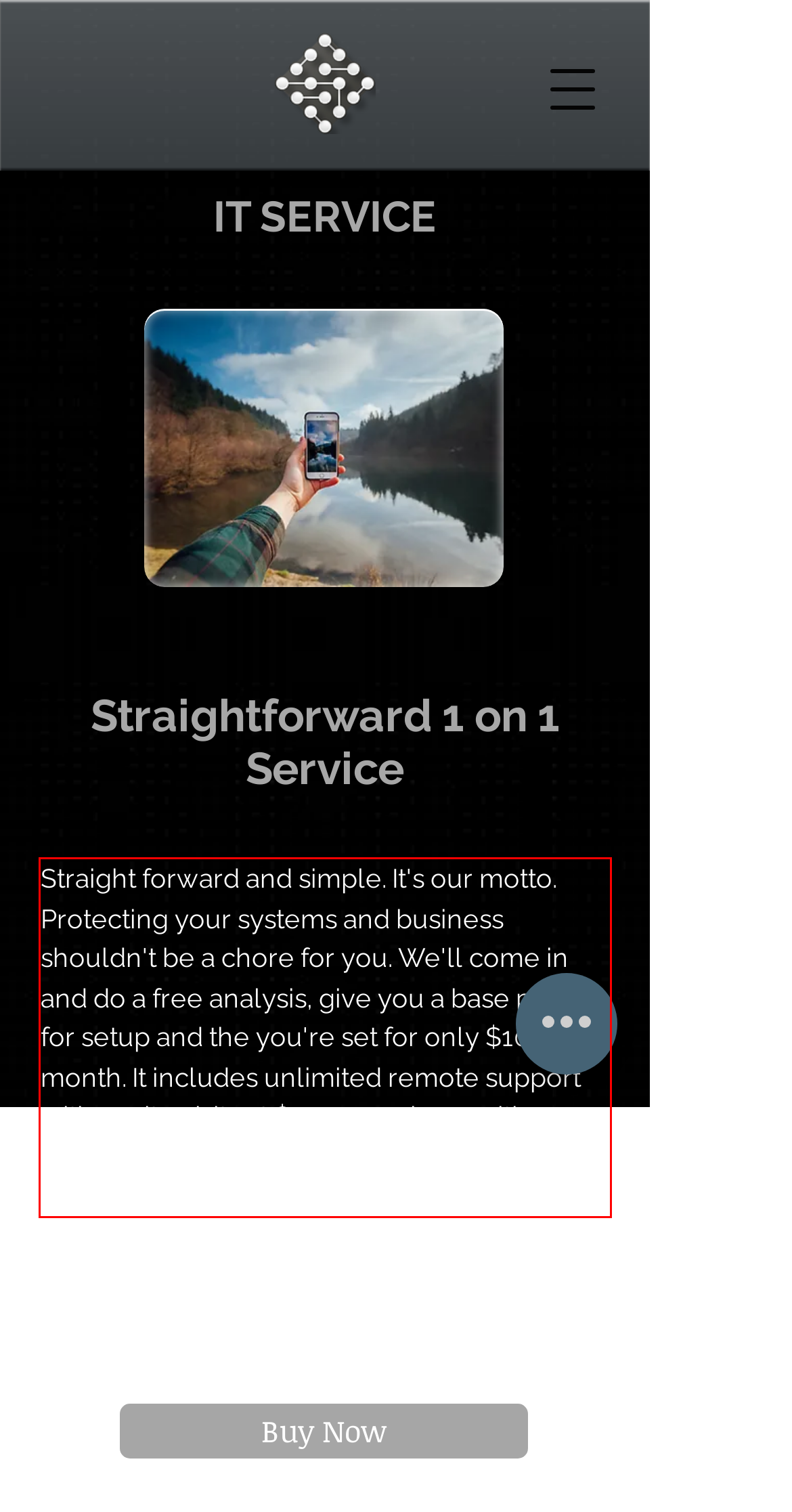Extract and provide the text found inside the red rectangle in the screenshot of the webpage.

Straight forward and simple. It's our motto. Protecting your systems and business shouldn't be a chore for you. We'll come in and do a free analysis, give you a base price for setup and the you're set for only $105 per month. It includes unlimited remote support with onsite visits at $35.00 per hour with a 2 hour minimum. Take a load off your shoulders. We'll handle the tech stuff.